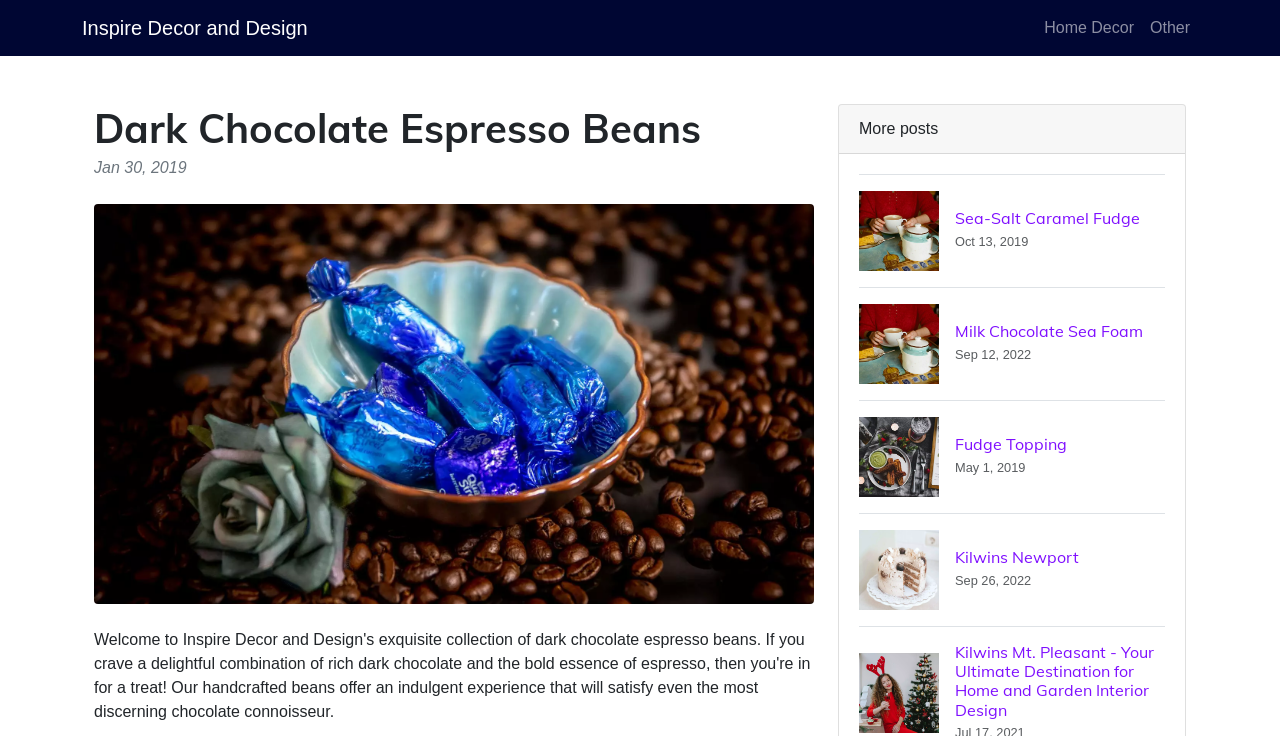Specify the bounding box coordinates (top-left x, top-left y, bottom-right x, bottom-right y) of the UI element in the screenshot that matches this description: parent_node: Contact:

None